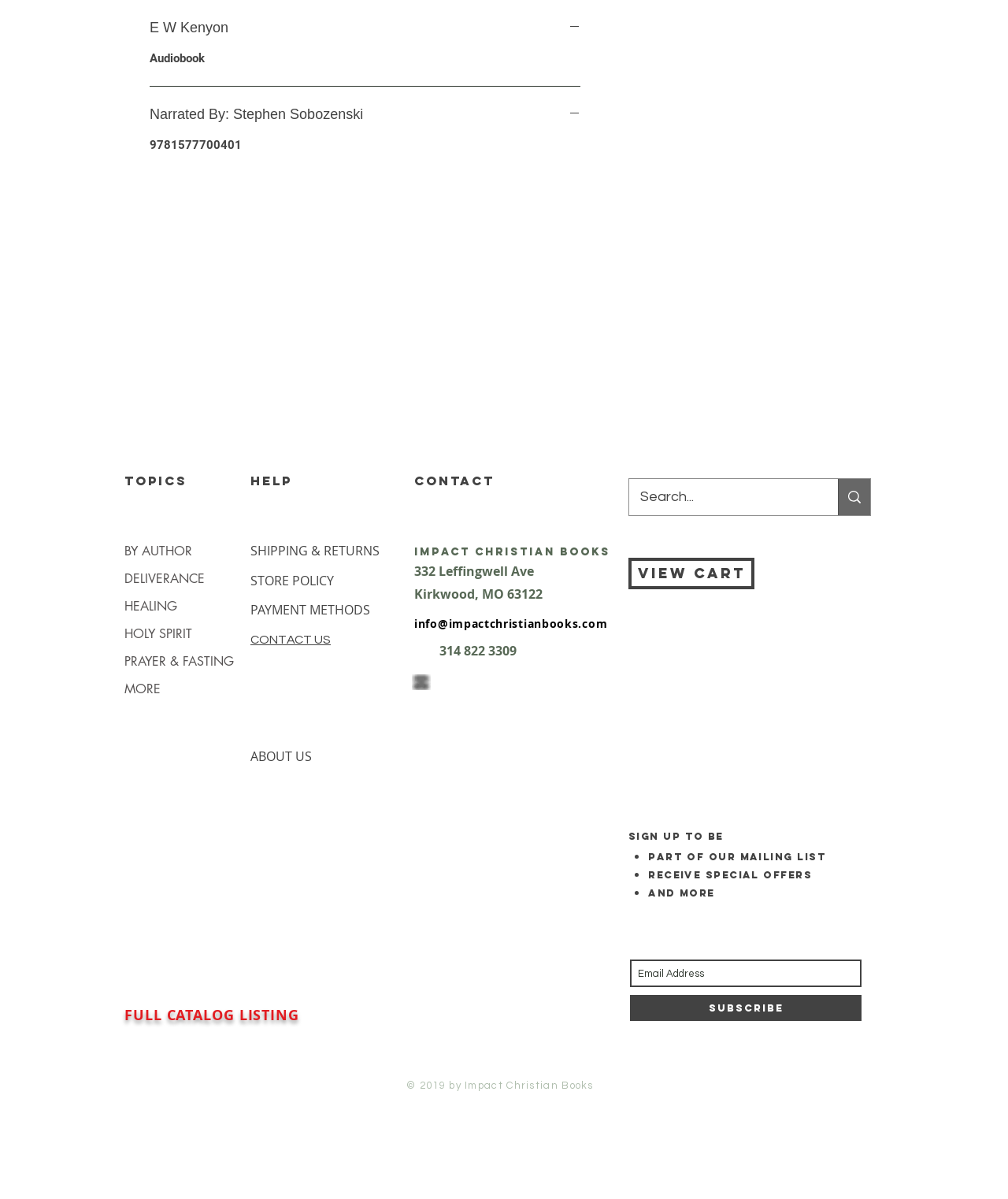Using the provided element description "Narrated By: Stephen Sobozenski", determine the bounding box coordinates of the UI element.

[0.148, 0.088, 0.576, 0.103]